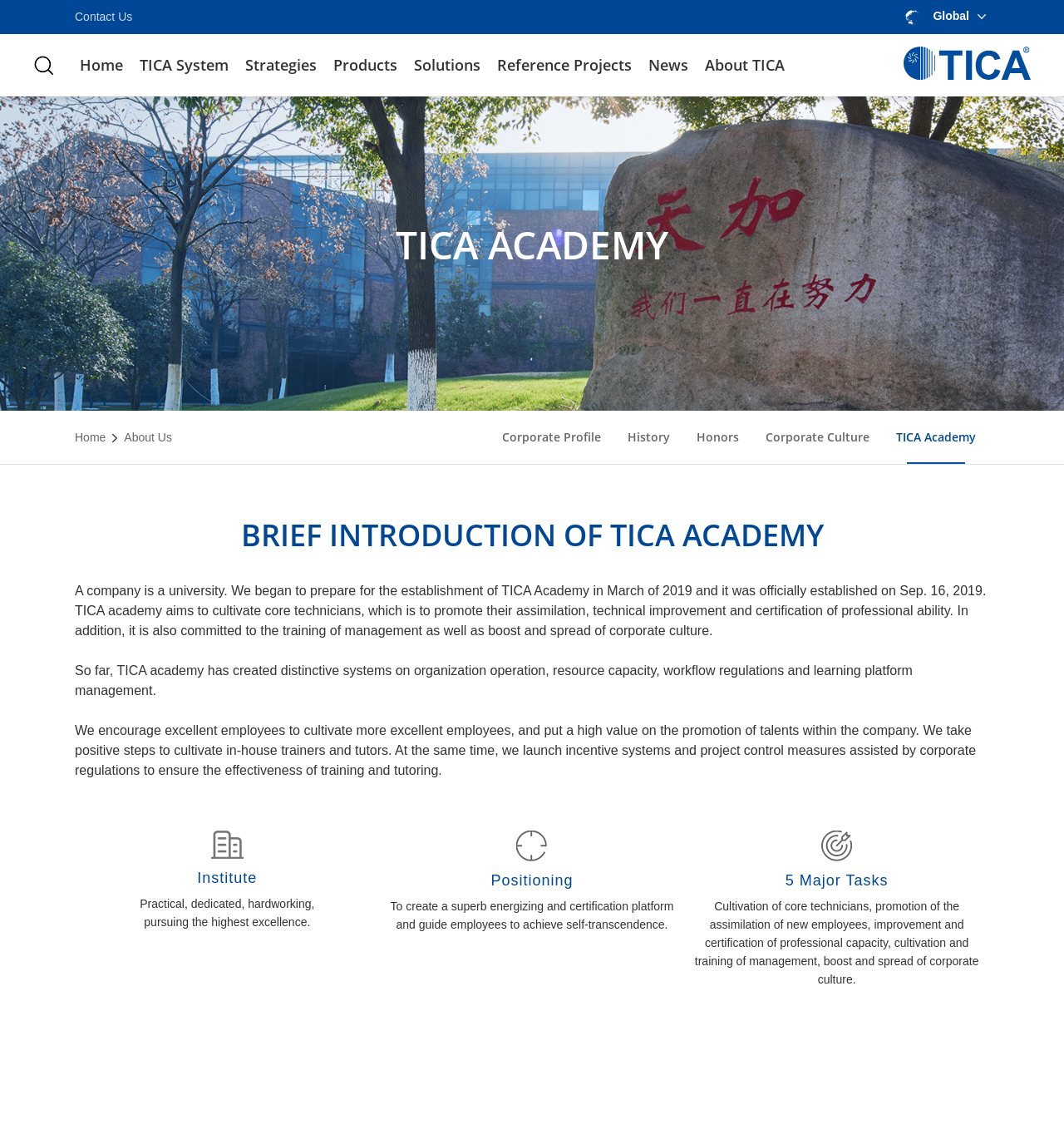Locate the bounding box coordinates of the area you need to click to fulfill this instruction: 'Learn about TICA System'. The coordinates must be in the form of four float numbers ranging from 0 to 1: [left, top, right, bottom].

[0.131, 0.03, 0.23, 0.085]